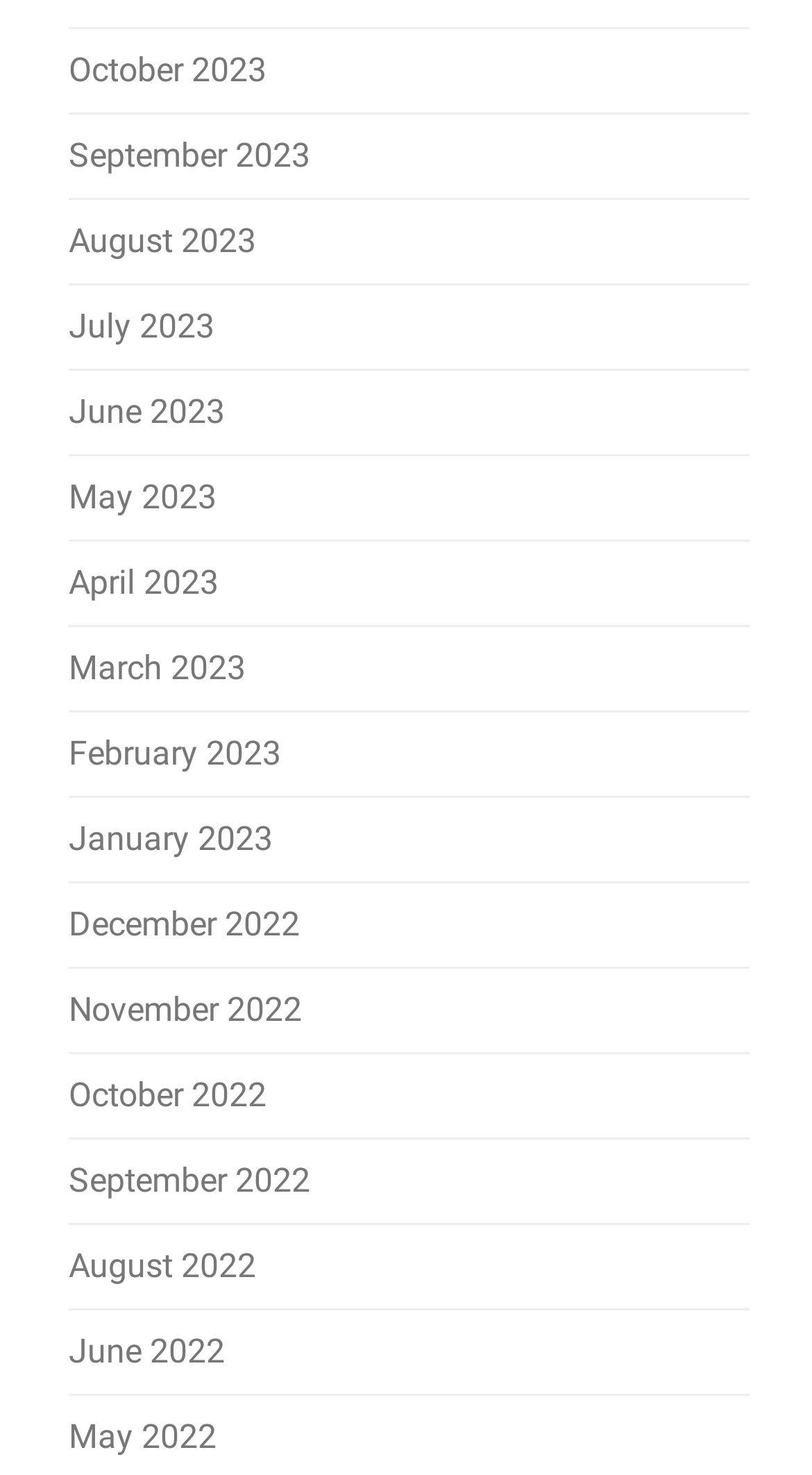Find the bounding box coordinates of the element you need to click on to perform this action: 'view September 2022'. The coordinates should be represented by four float values between 0 and 1, in the format [left, top, right, bottom].

[0.085, 0.787, 0.382, 0.814]